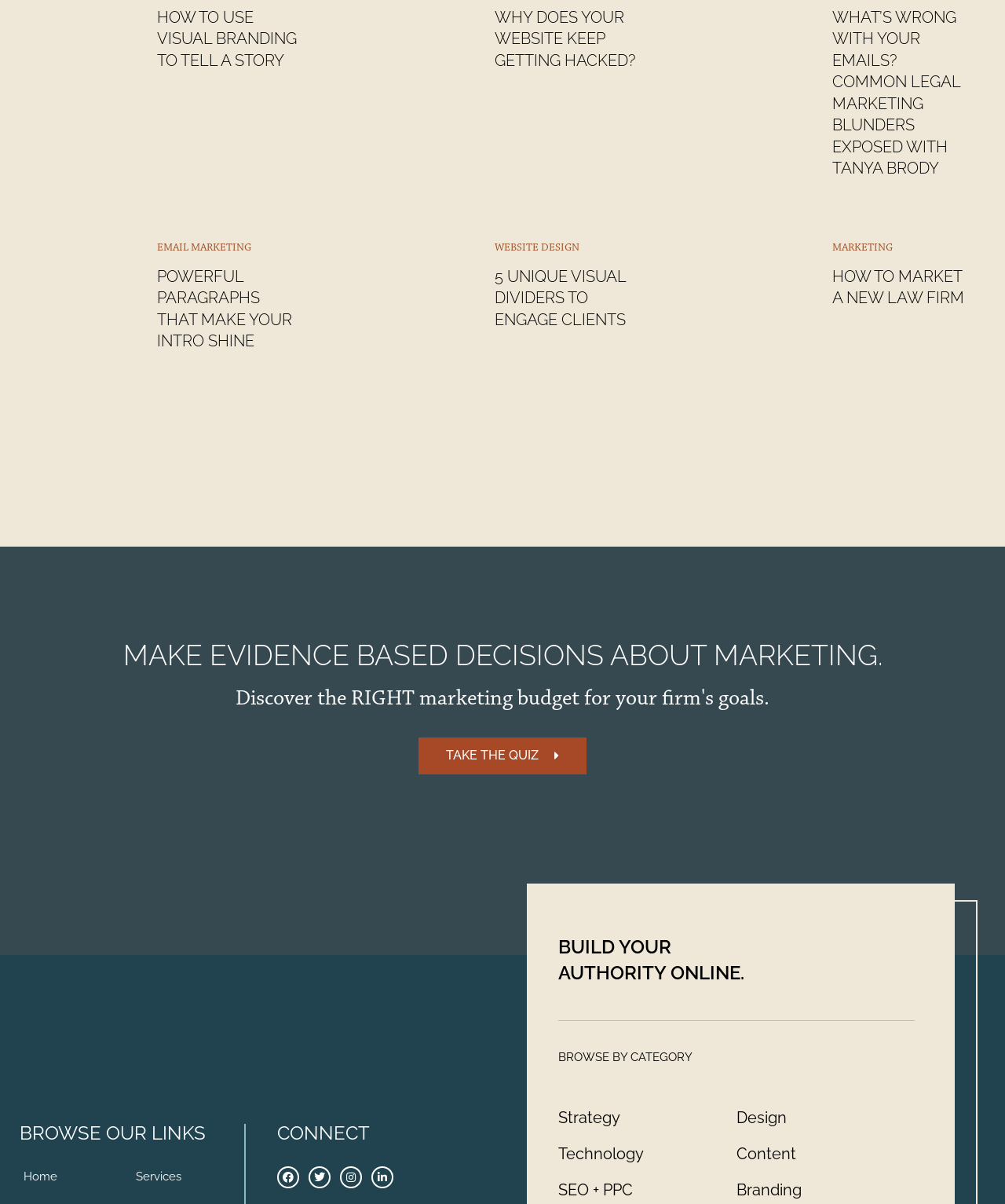Given the element description Facebook-f, identify the bounding box coordinates for the UI element on the webpage screenshot. The format should be (top-left x, top-left y, bottom-right x, bottom-right y), with values between 0 and 1.

[0.276, 0.969, 0.298, 0.987]